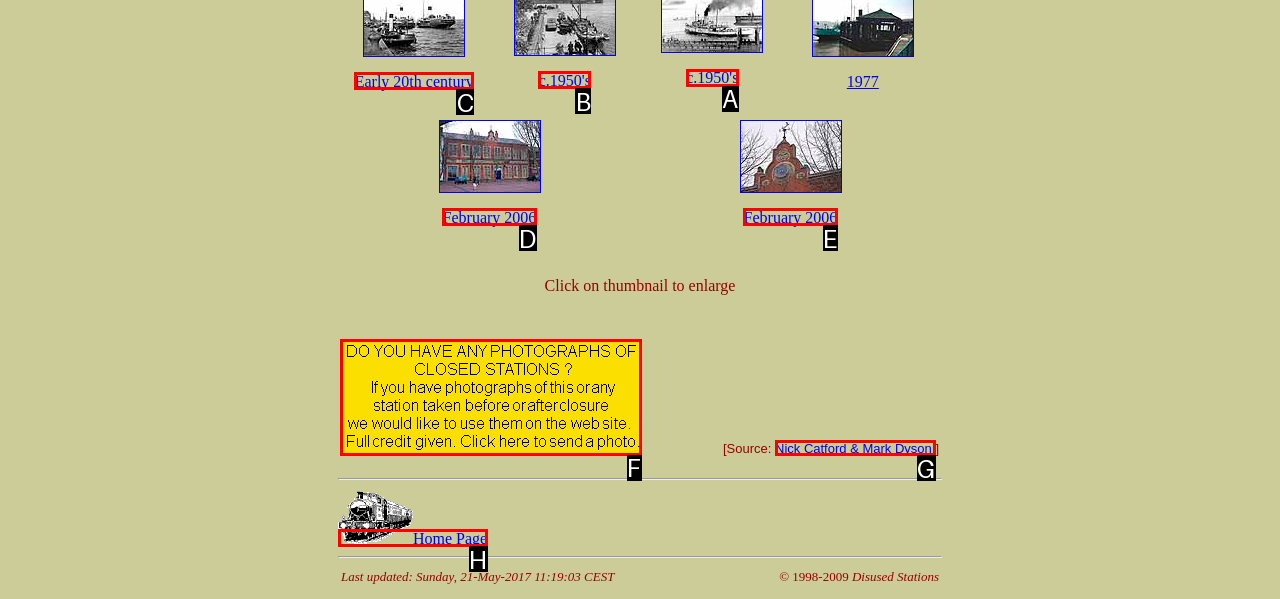Tell me the letter of the UI element to click in order to accomplish the following task: View the image
Answer with the letter of the chosen option from the given choices directly.

F